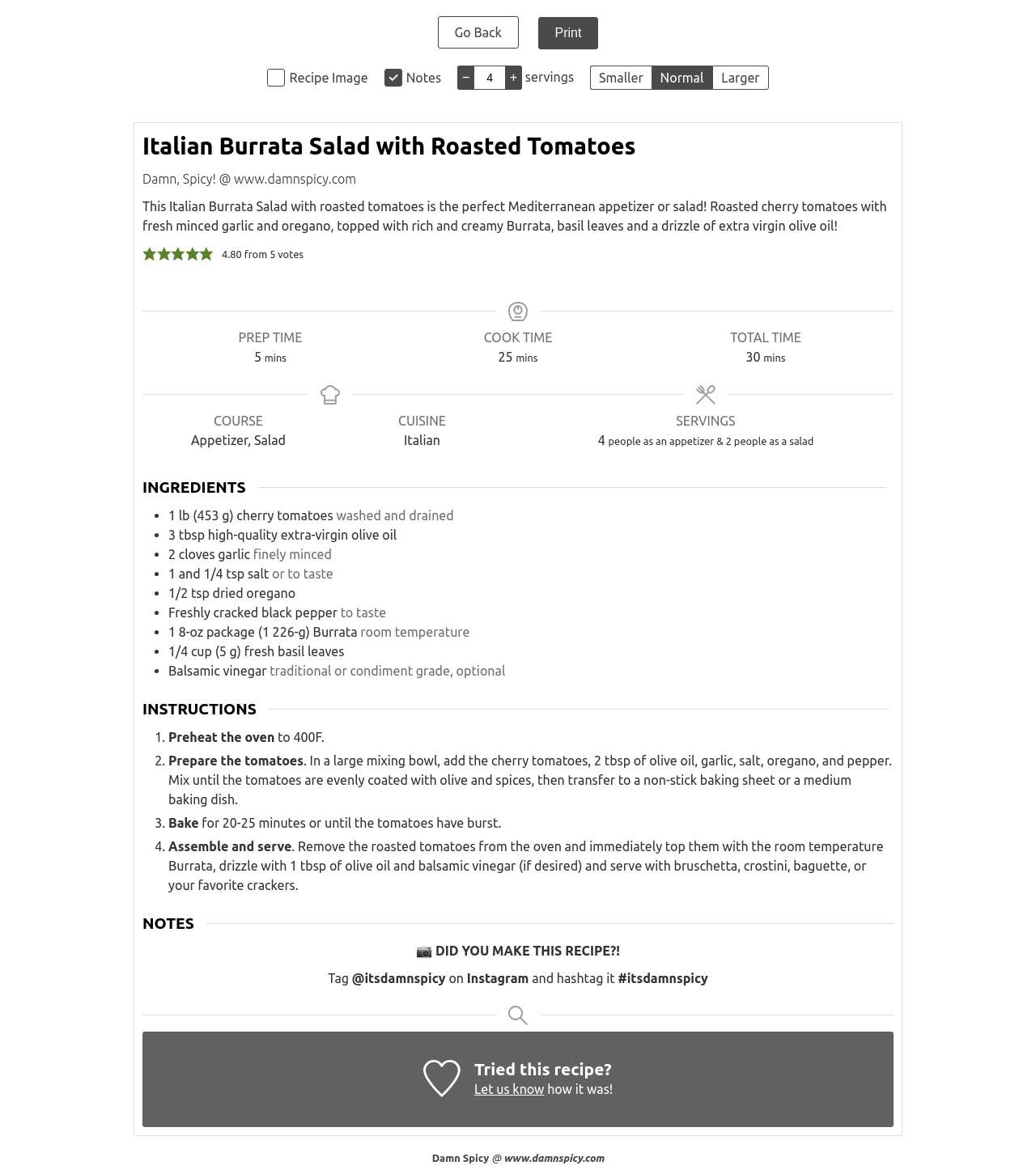Provide a thorough description of the webpage you see.

This webpage is about an Italian Burrata Salad with Roasted Tomatoes recipe. At the top, there are navigation buttons, including "Go Back" and "Print", as well as checkboxes for "Recipe Image" and "Notes". Below these, there is a heading with the recipe title, followed by a brief description of the dish.

To the right of the description, there are buttons to rate the recipe from 1 to 5 stars, each accompanied by a small image. The current rating is displayed as "4.80" out of 5 stars, based on a certain number of votes.

The recipe details are organized into sections, including "PREP TIME", "COOK TIME", and "TOTAL TIME", which are displayed in minutes. There are also sections for "COURSE", "CUISINE", and "SERVINGS", which indicate that the recipe is an Italian appetizer or salad that serves 4 people as an appetizer and 2 people as a salad.

The "INGREDIENTS" section is a list of items needed for the recipe, each marked with a bullet point. The ingredients include cherry tomatoes, olive oil, garlic, salt, dried oregano, black pepper, Burrata, and fresh basil leaves. The quantities and descriptions of each ingredient are provided.

Overall, the webpage is a recipe page that provides a detailed description of the dish, along with the necessary ingredients and cooking times.